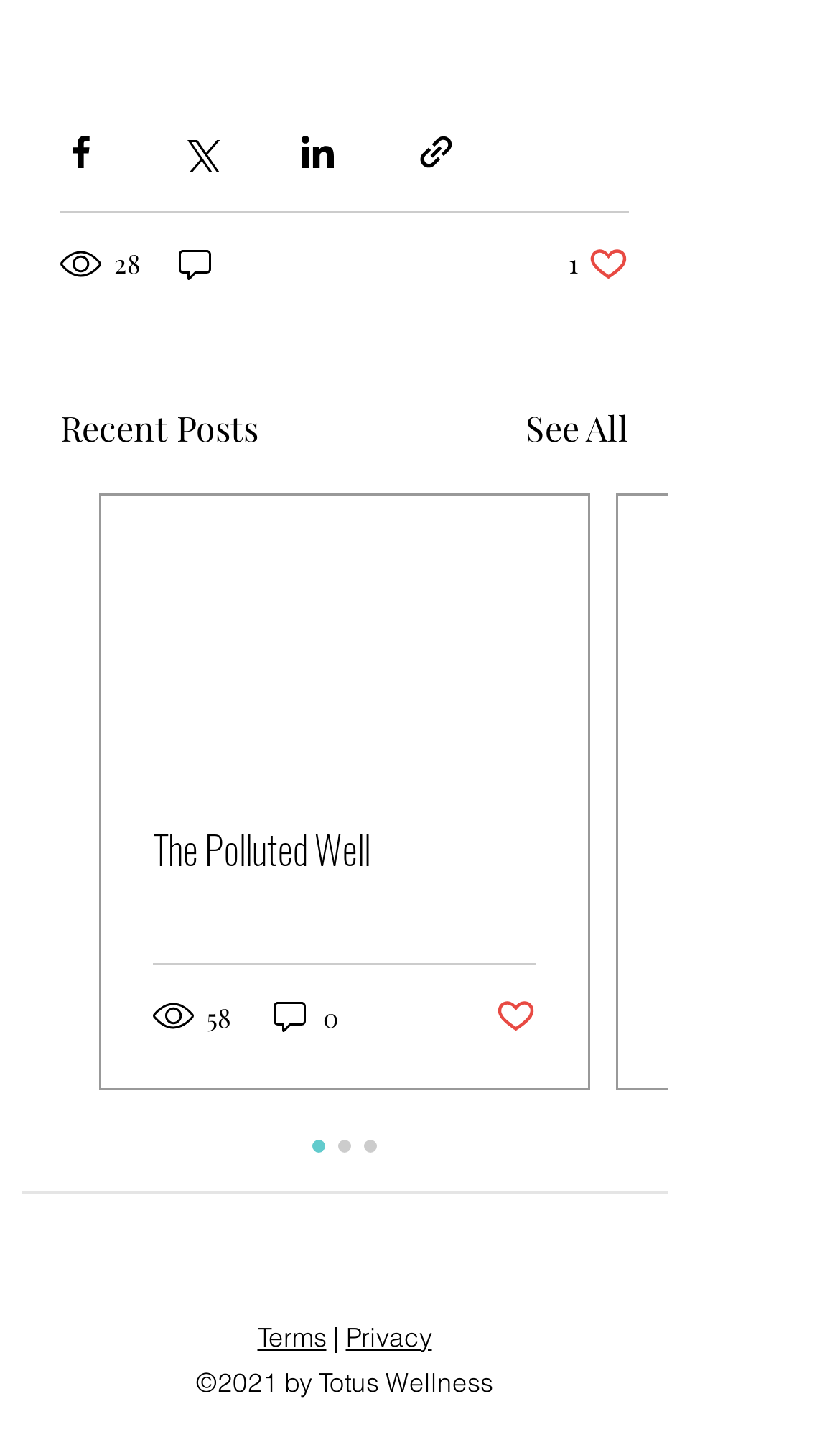Answer the following query with a single word or phrase:
How many posts are visible on the webpage?

1